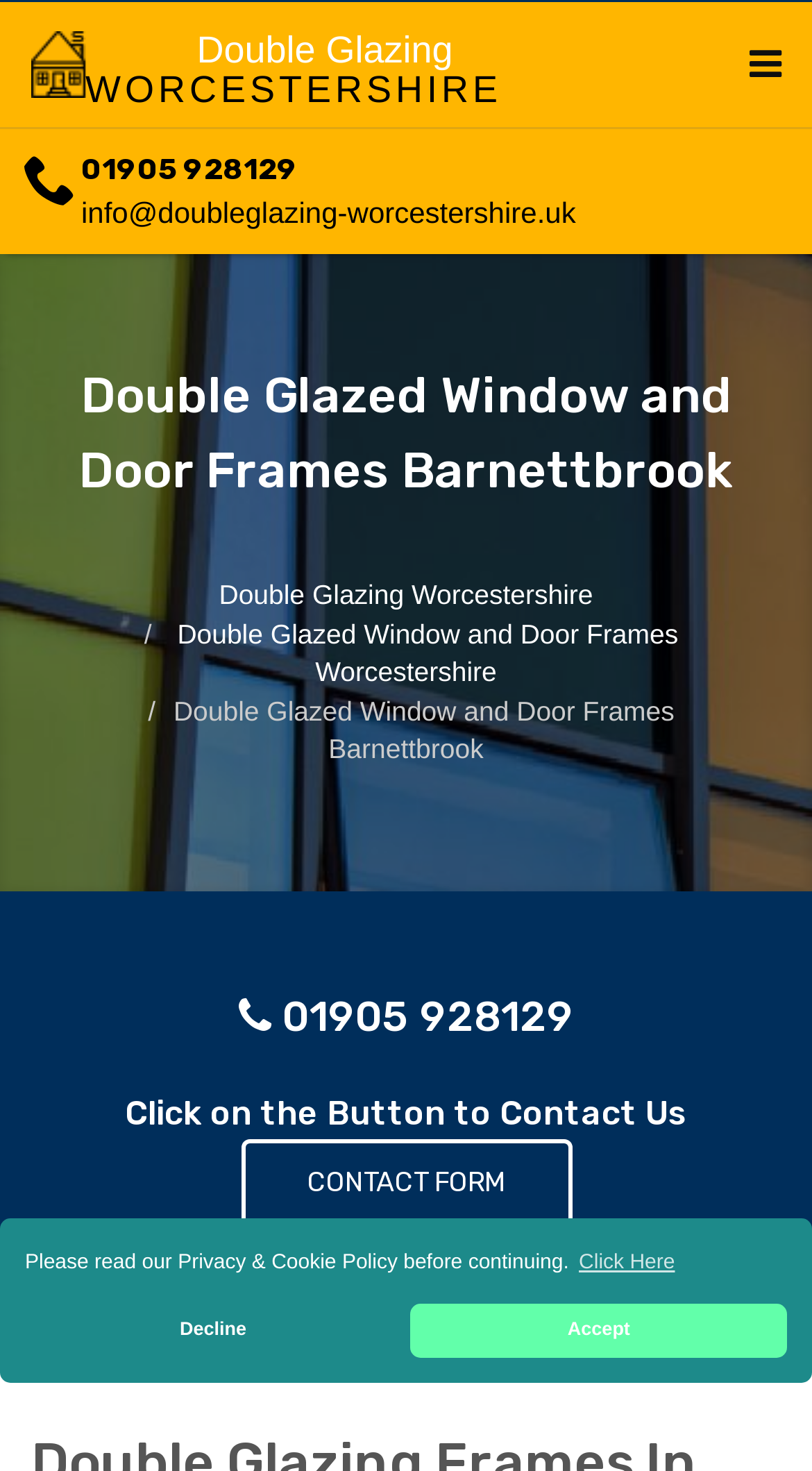Given the webpage screenshot, identify the bounding box of the UI element that matches this description: "Decline".

[0.031, 0.886, 0.494, 0.923]